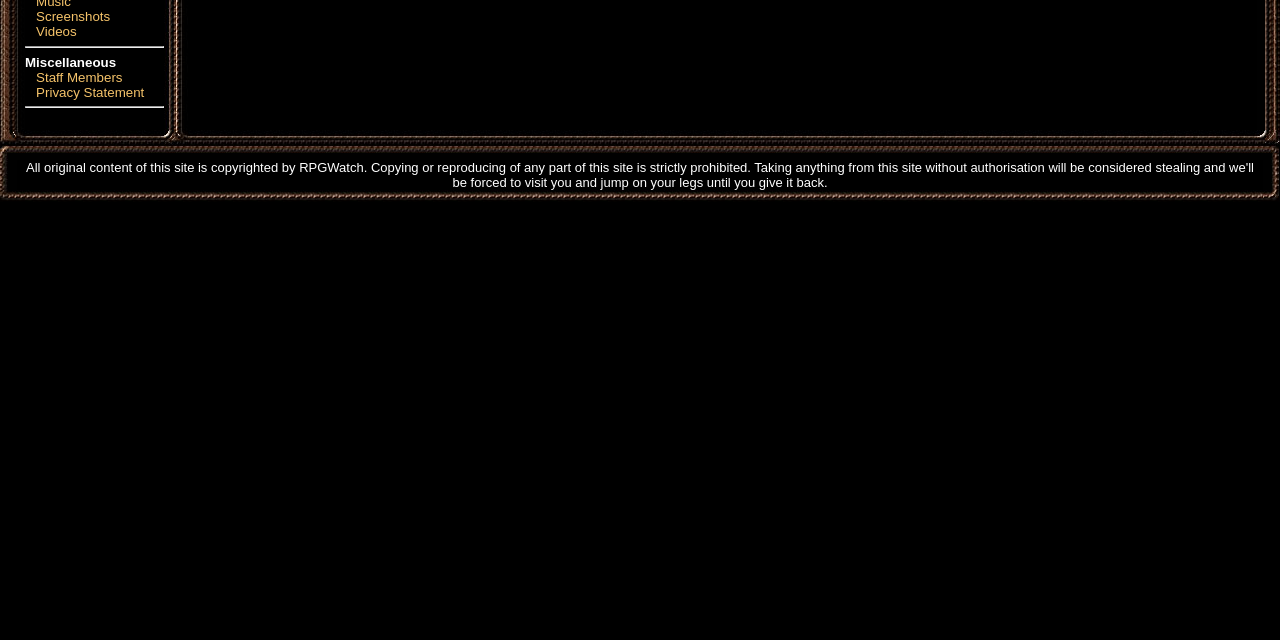Locate the bounding box of the UI element defined by this description: "Videos". The coordinates should be given as four float numbers between 0 and 1, formatted as [left, top, right, bottom].

[0.028, 0.038, 0.06, 0.061]